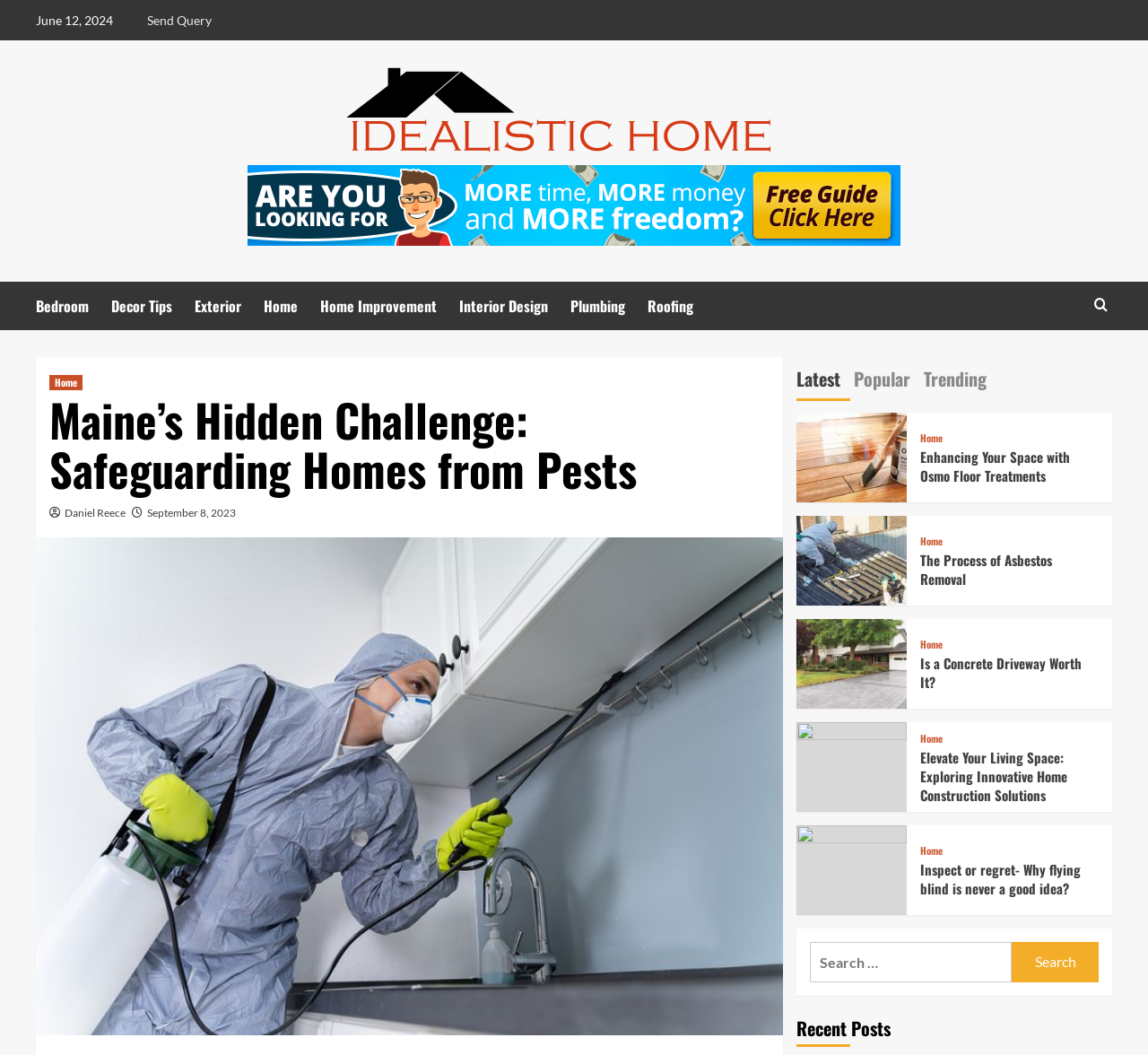Please specify the bounding box coordinates of the region to click in order to perform the following instruction: "Click on the 'Send Query' link".

[0.128, 0.0, 0.192, 0.038]